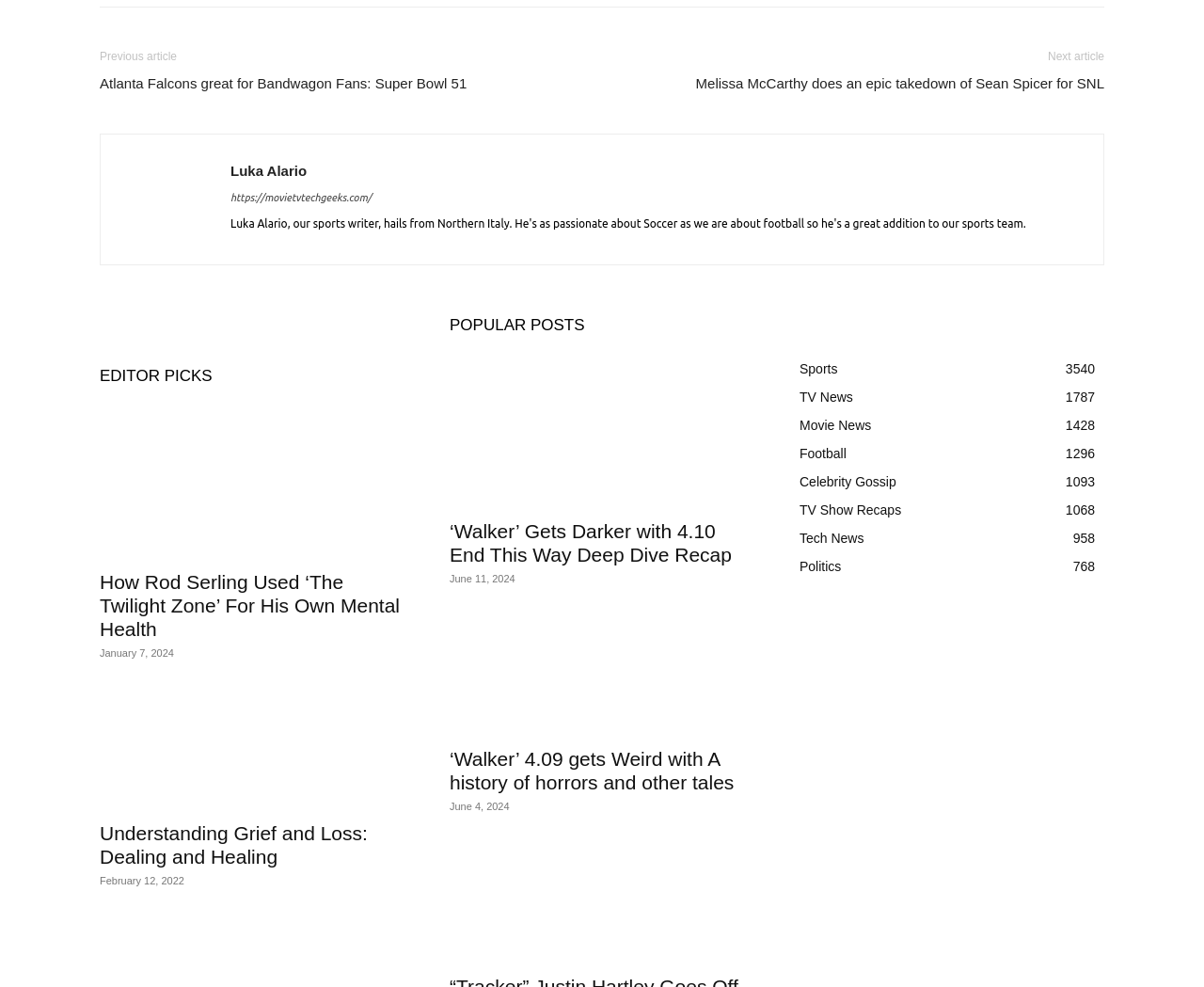What is the name of the image next to the article 'Melissa McCarthy does an epic takedown of Sean Spicer for SNL'?
Look at the image and answer the question with a single word or phrase.

Luka Alario